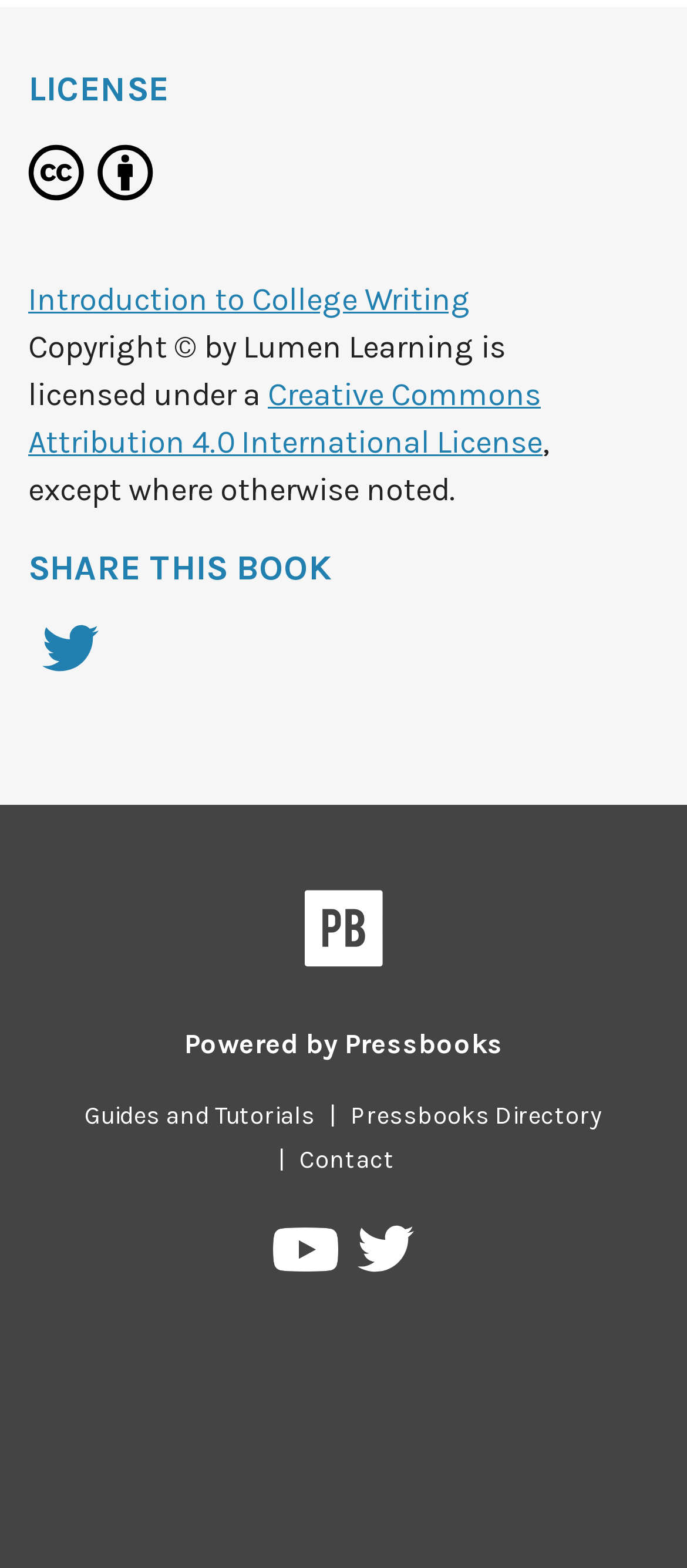What social media platforms are available for sharing this book?
Use the information from the image to give a detailed answer to the question.

The answer can be found by looking at the link element with the text 'Share on Twitter' which is located below the 'SHARE THIS BOOK' heading. There may be other social media platforms available, but Twitter is the one that is explicitly mentioned.